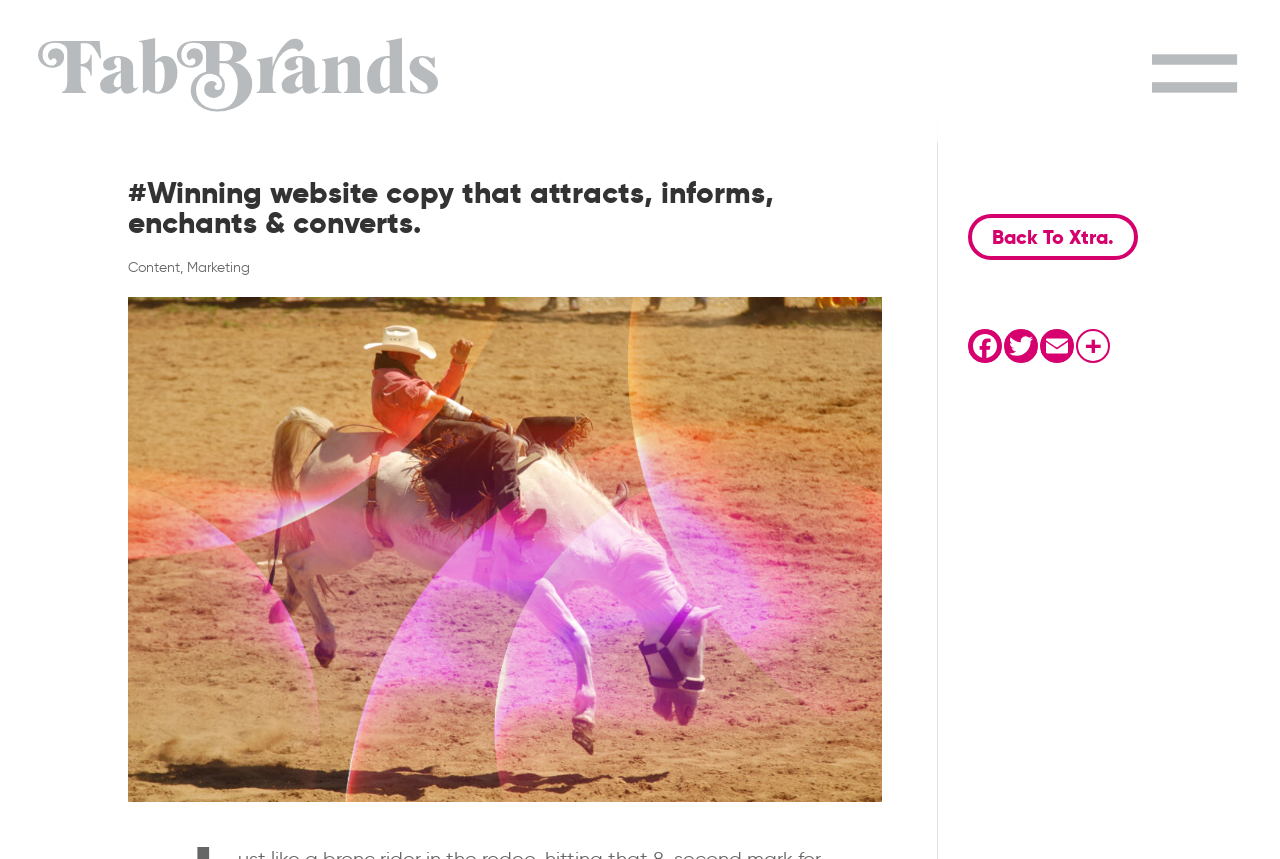How many main navigation links are present on this webpage?
Give a one-word or short-phrase answer derived from the screenshot.

2